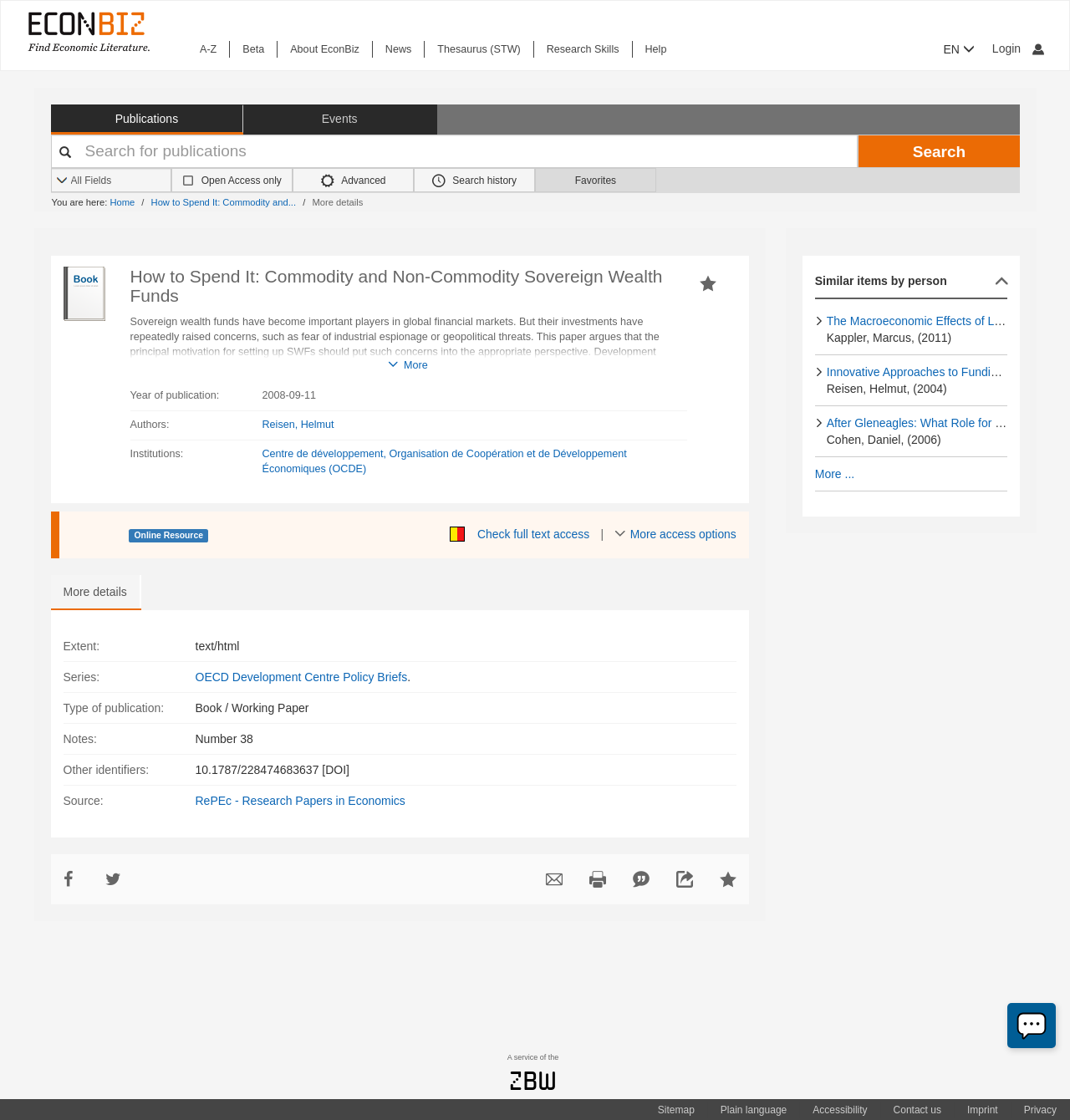Find and indicate the bounding box coordinates of the region you should select to follow the given instruction: "Share on Facebook".

[0.047, 0.766, 0.086, 0.793]